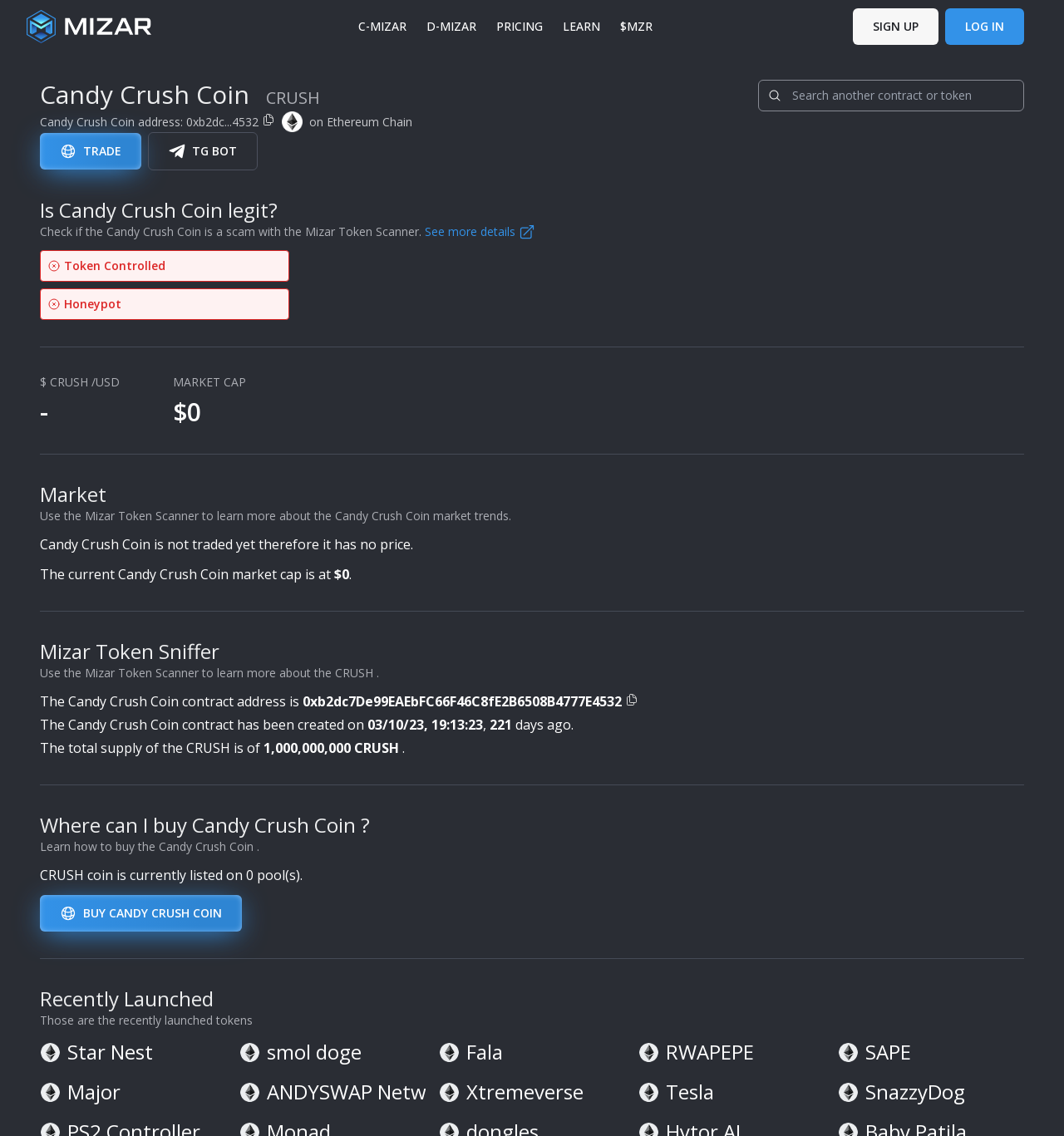Identify and extract the main heading from the webpage.

Candy Crush Coin CRUSH